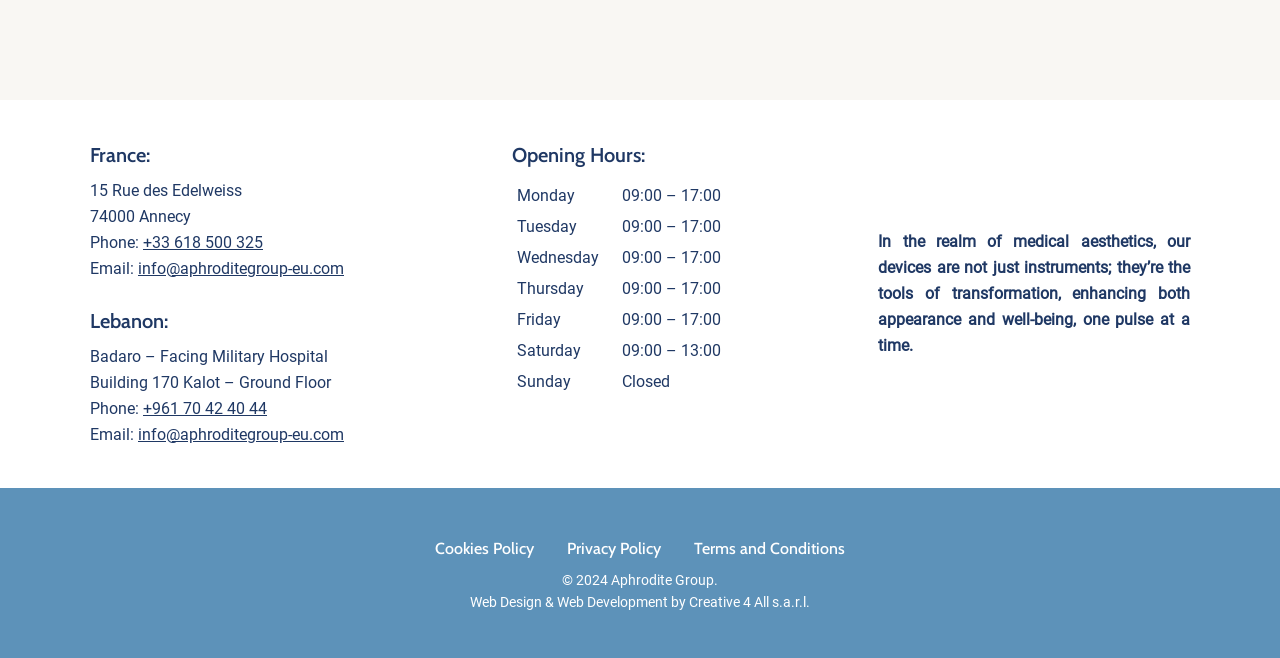Using the description: "Terms and Conditions", identify the bounding box of the corresponding UI element in the screenshot.

[0.542, 0.817, 0.66, 0.853]